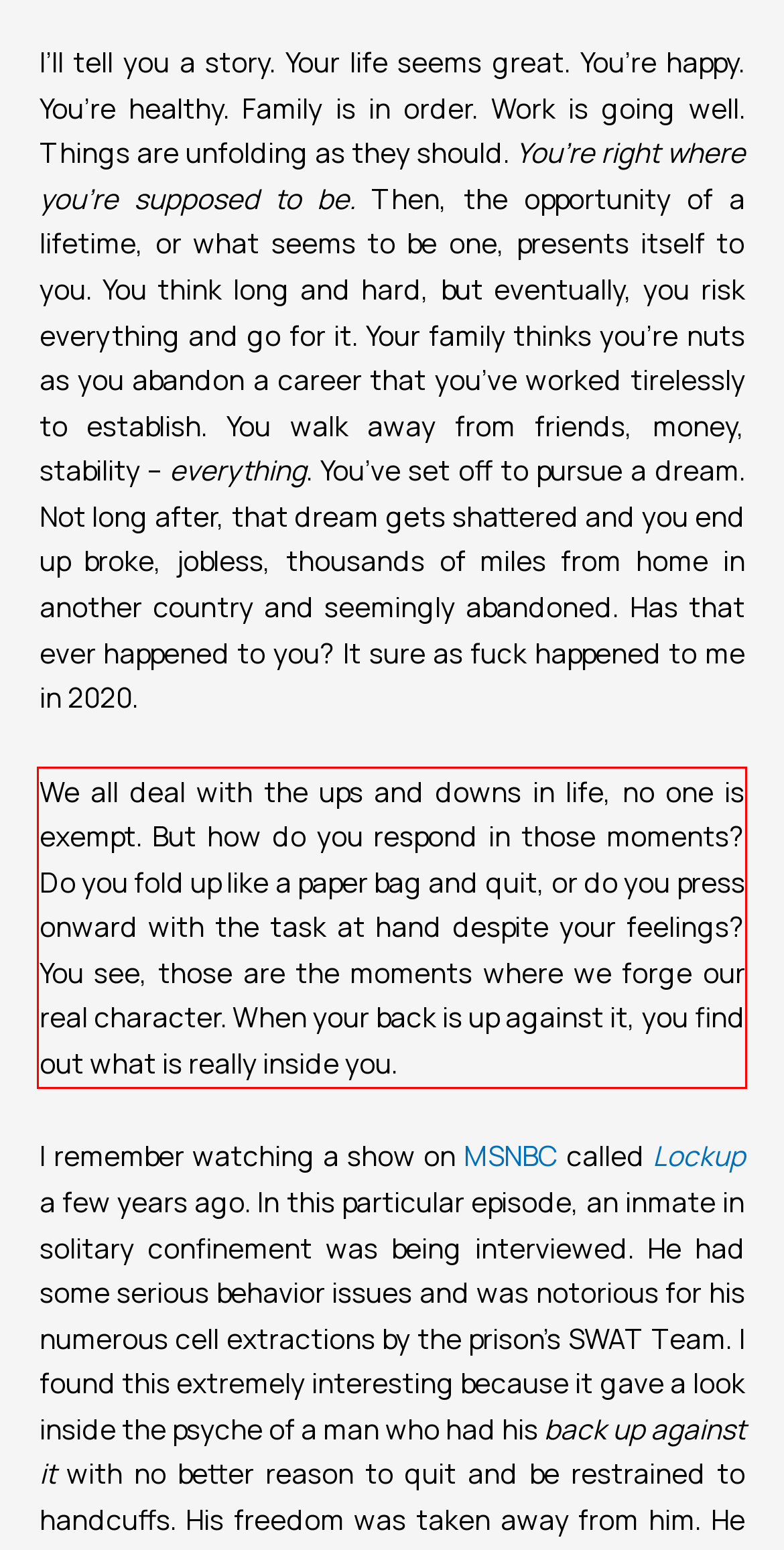The screenshot provided shows a webpage with a red bounding box. Apply OCR to the text within this red bounding box and provide the extracted content.

We all deal with the ups and downs in life, no one is exempt. But how do you respond in those moments? Do you fold up like a paper bag and quit, or do you press onward with the task at hand despite your feelings? You see, those are the moments where we forge our real character. When your back is up against it, you find out what is really inside you.